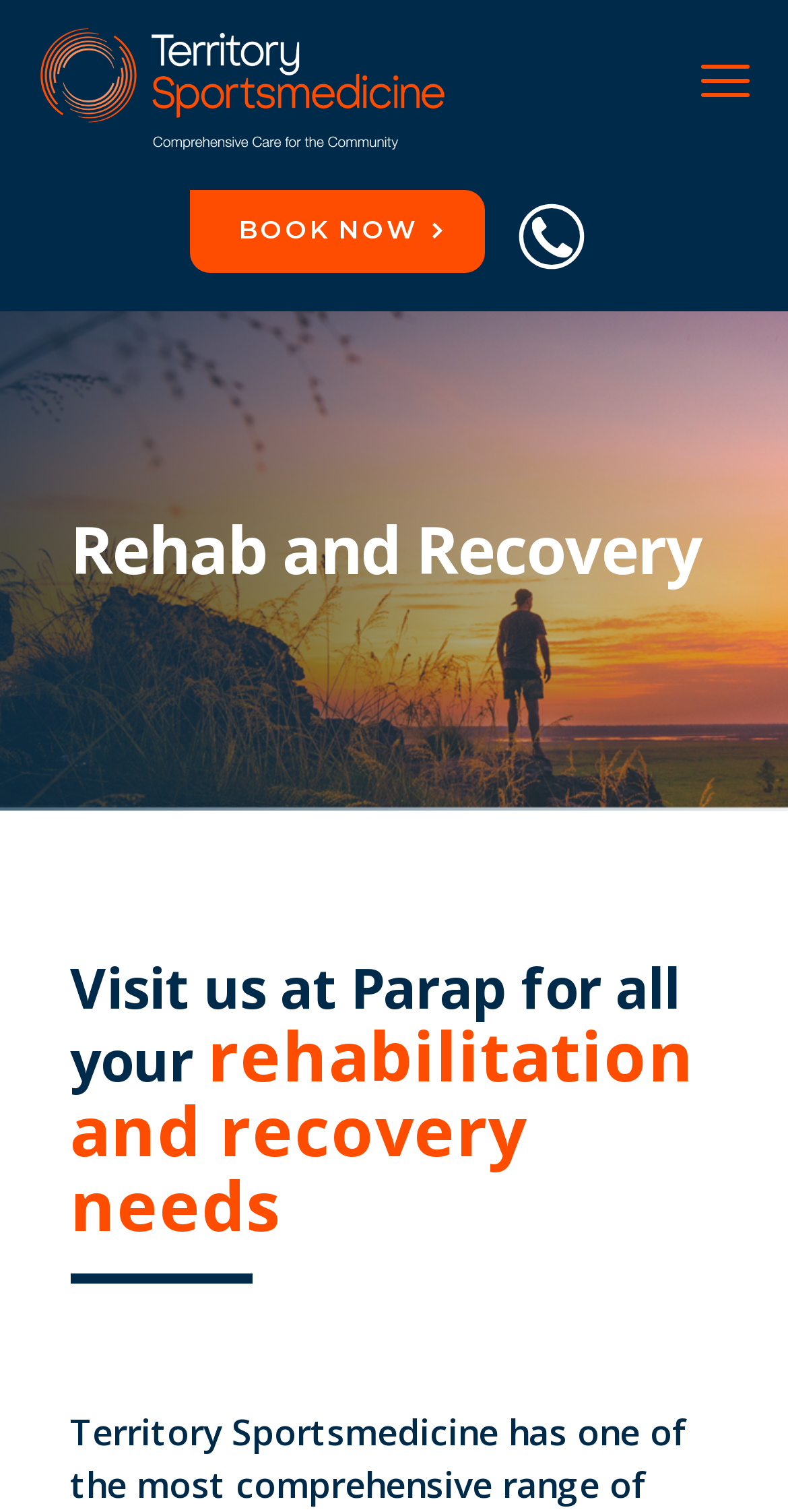Find the bounding box coordinates for the UI element whose description is: "Book now". The coordinates should be four float numbers between 0 and 1, in the format [left, top, right, bottom].

[0.242, 0.126, 0.615, 0.18]